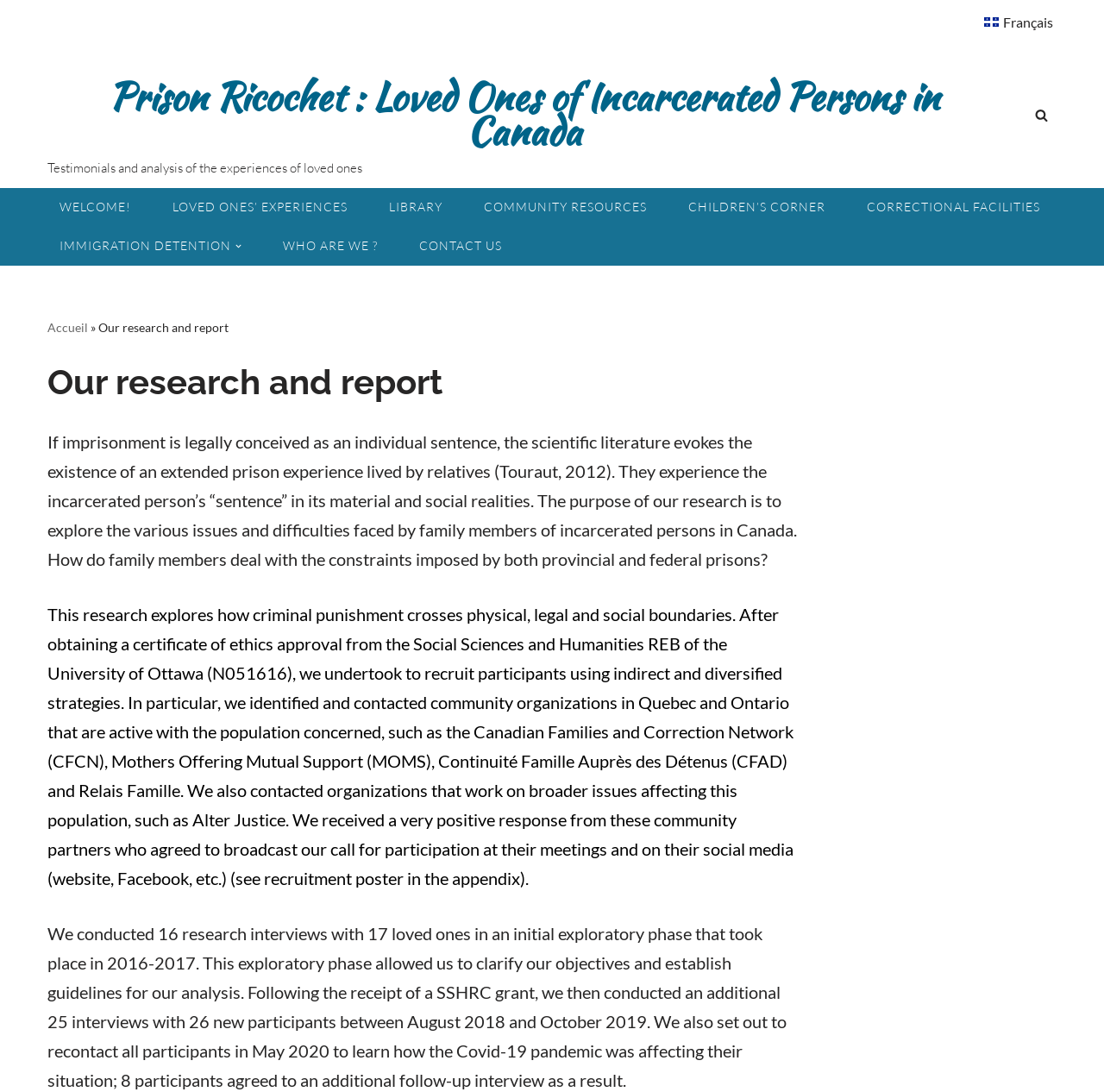How many links are in the primary menu?
Answer the question using a single word or phrase, according to the image.

7